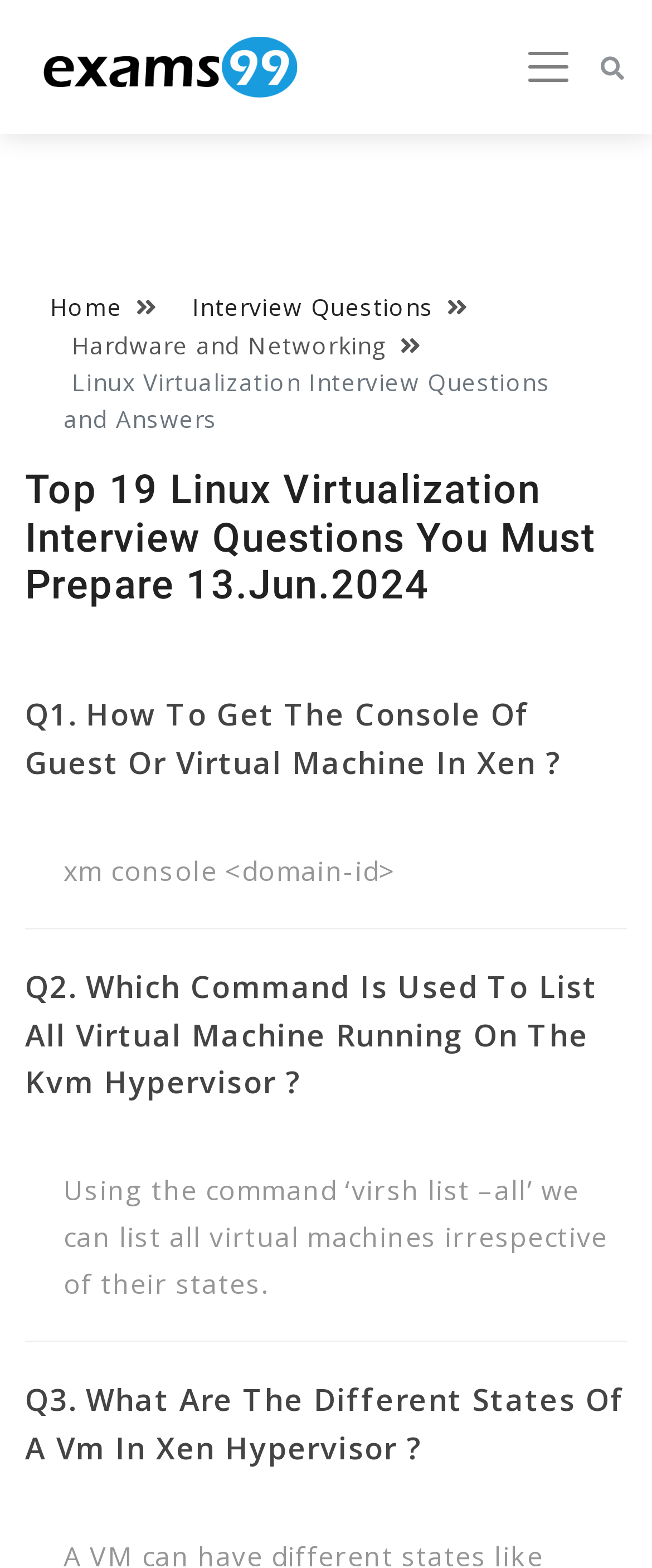What is the website's name?
Provide a comprehensive and detailed answer to the question.

The website's name can be found at the top left corner of the webpage, where the logo 'Exams99.com' is displayed.